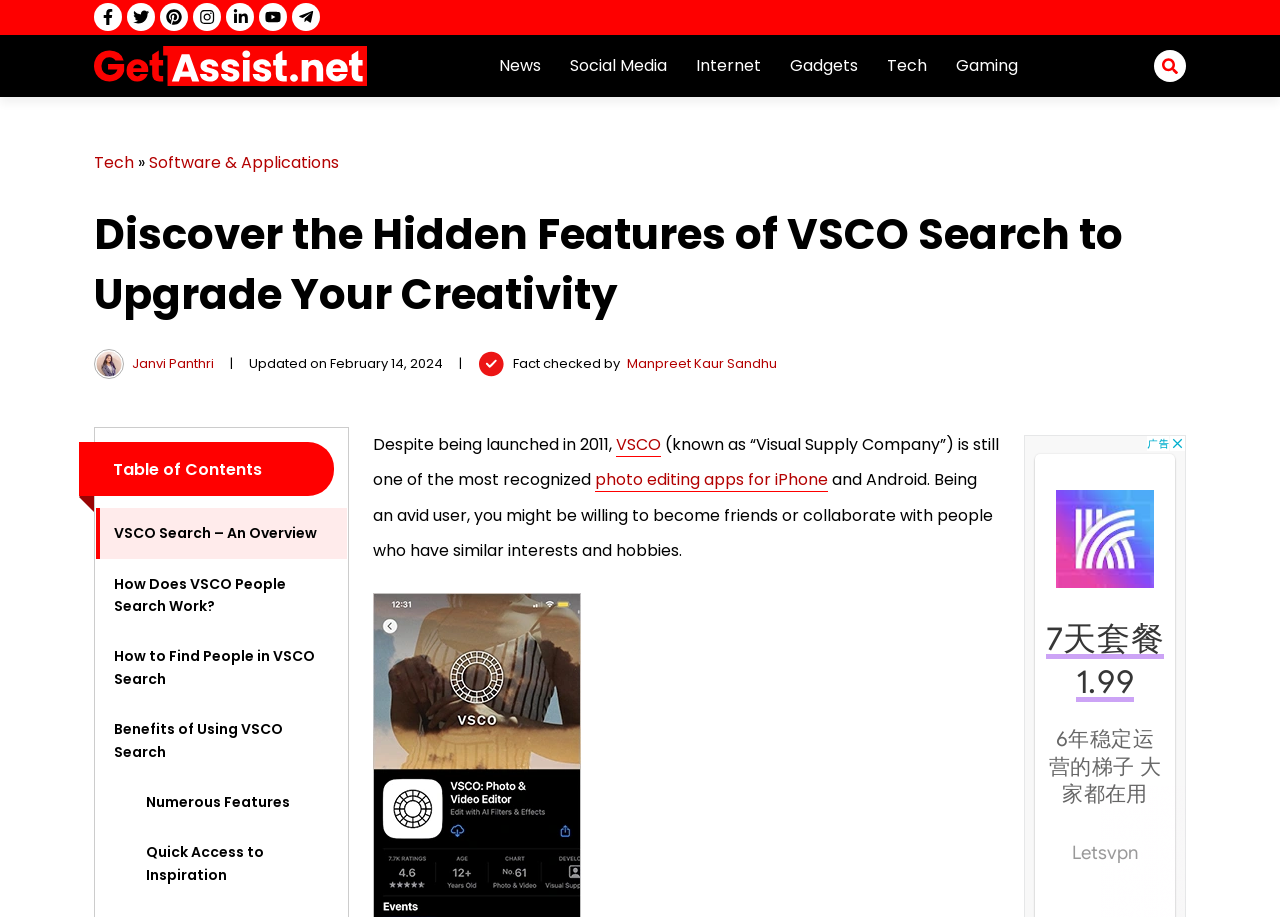Please identify the coordinates of the bounding box for the clickable region that will accomplish this instruction: "View the News page".

[0.38, 0.052, 0.432, 0.091]